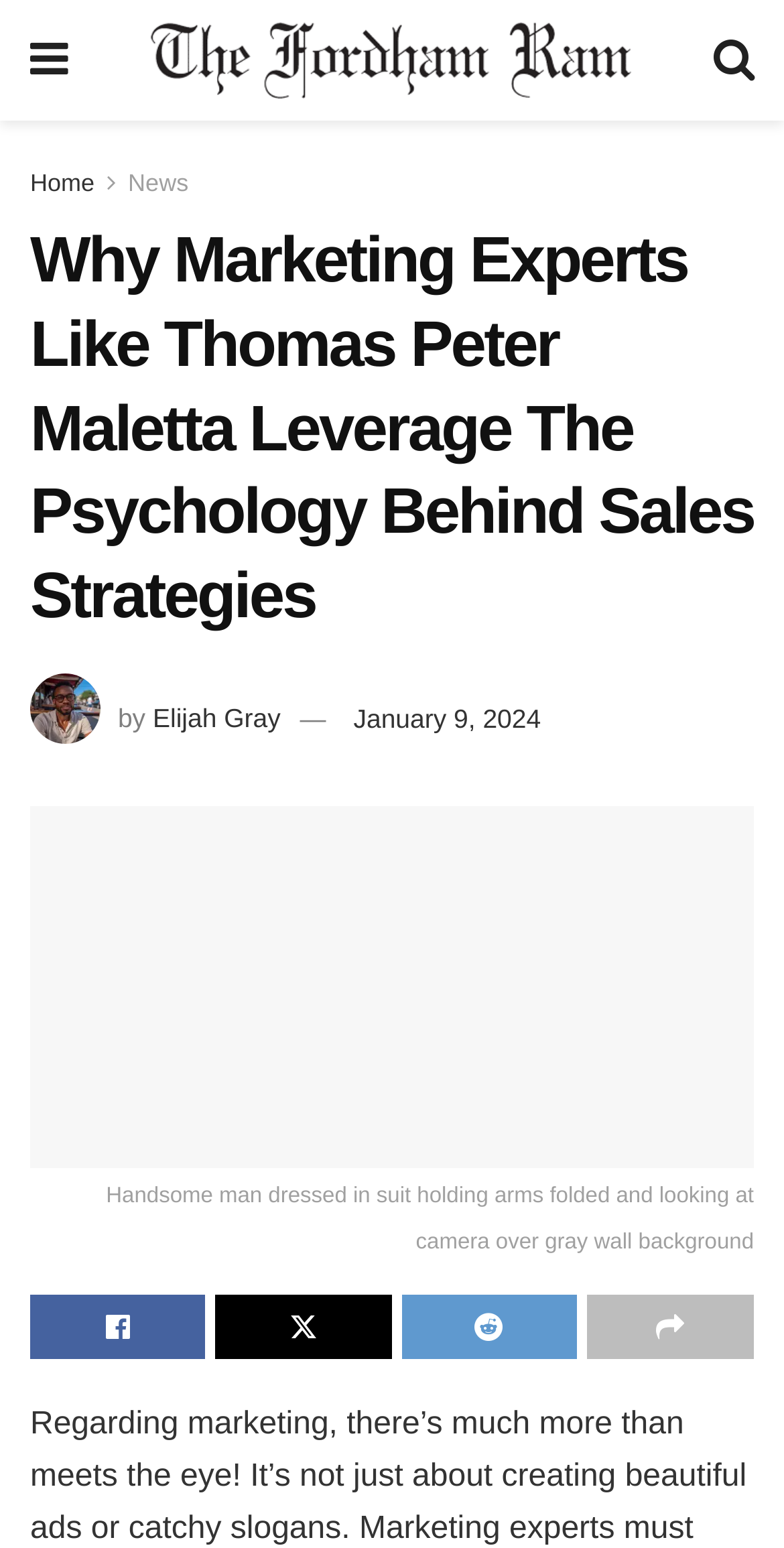Construct a comprehensive caption that outlines the webpage's structure and content.

This webpage appears to be an article from The Fordham Ram, a news publication. At the top left, there is a small icon and a link to the publication's homepage. Next to it, there are links to the "Home" and "News" sections. On the top right, there are two more icons.

The main title of the article, "Why Marketing Experts Like Thomas Peter Maletta Leverage The Psychology Behind Sales Strategies", is prominently displayed in the middle of the top section. Below the title, there is an image of a person, Elijah Gray, who is the author of the article, along with the publication date, January 9, 2024.

The main content of the article is an image that takes up most of the page, featuring a handsome man dressed in a suit, with a gray wall background. The image is accompanied by a link with a detailed description of the image.

At the bottom of the page, there are several social media links, including Facebook, Twitter, and LinkedIn, represented by their respective icons.